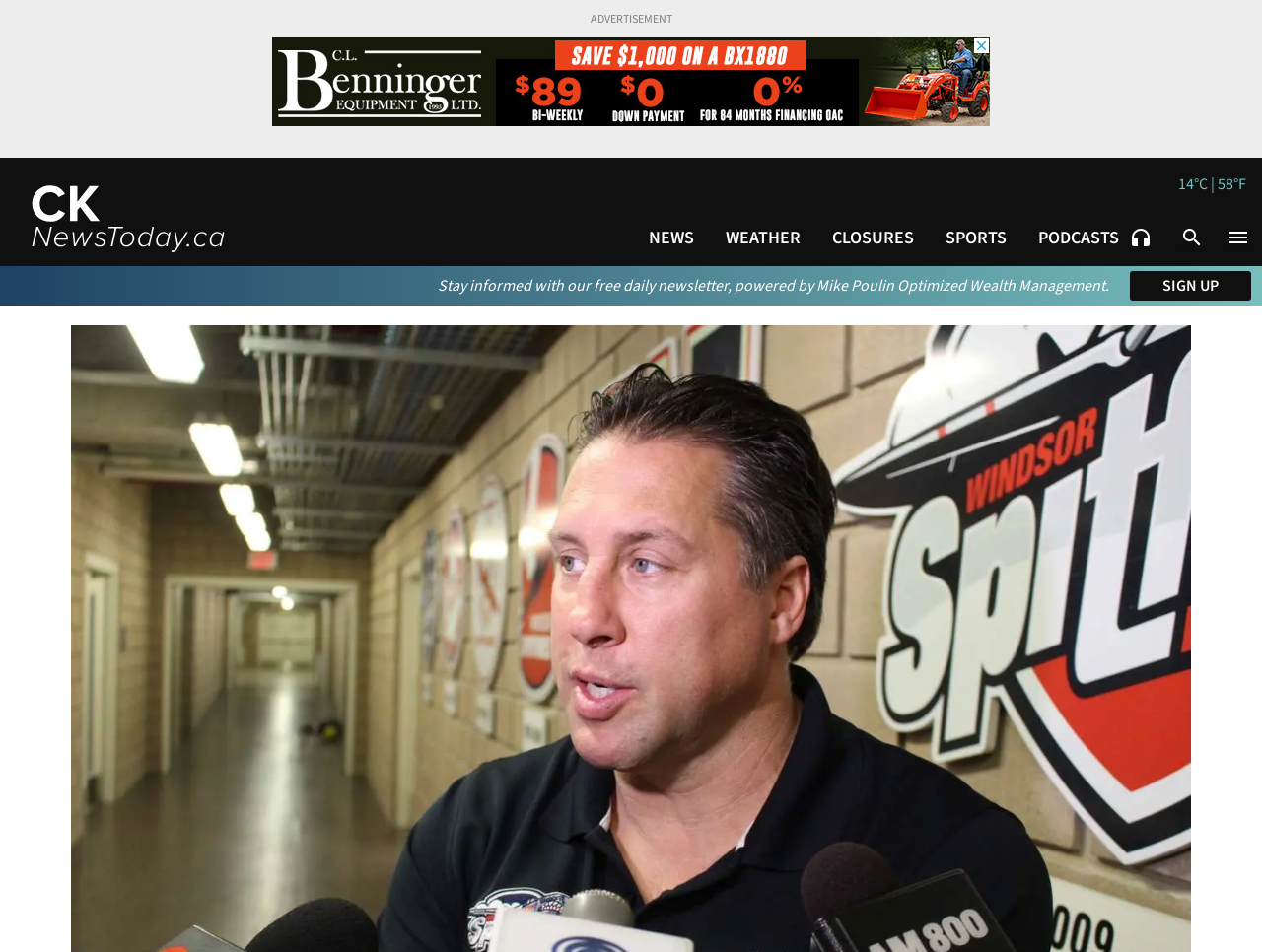Please determine the bounding box coordinates, formatted as (top-left x, top-left y, bottom-right x, bottom-right y), with all values as floating point numbers between 0 and 1. Identify the bounding box of the region described as: Podcastsheadphones_icon

[0.822, 0.237, 0.914, 0.263]